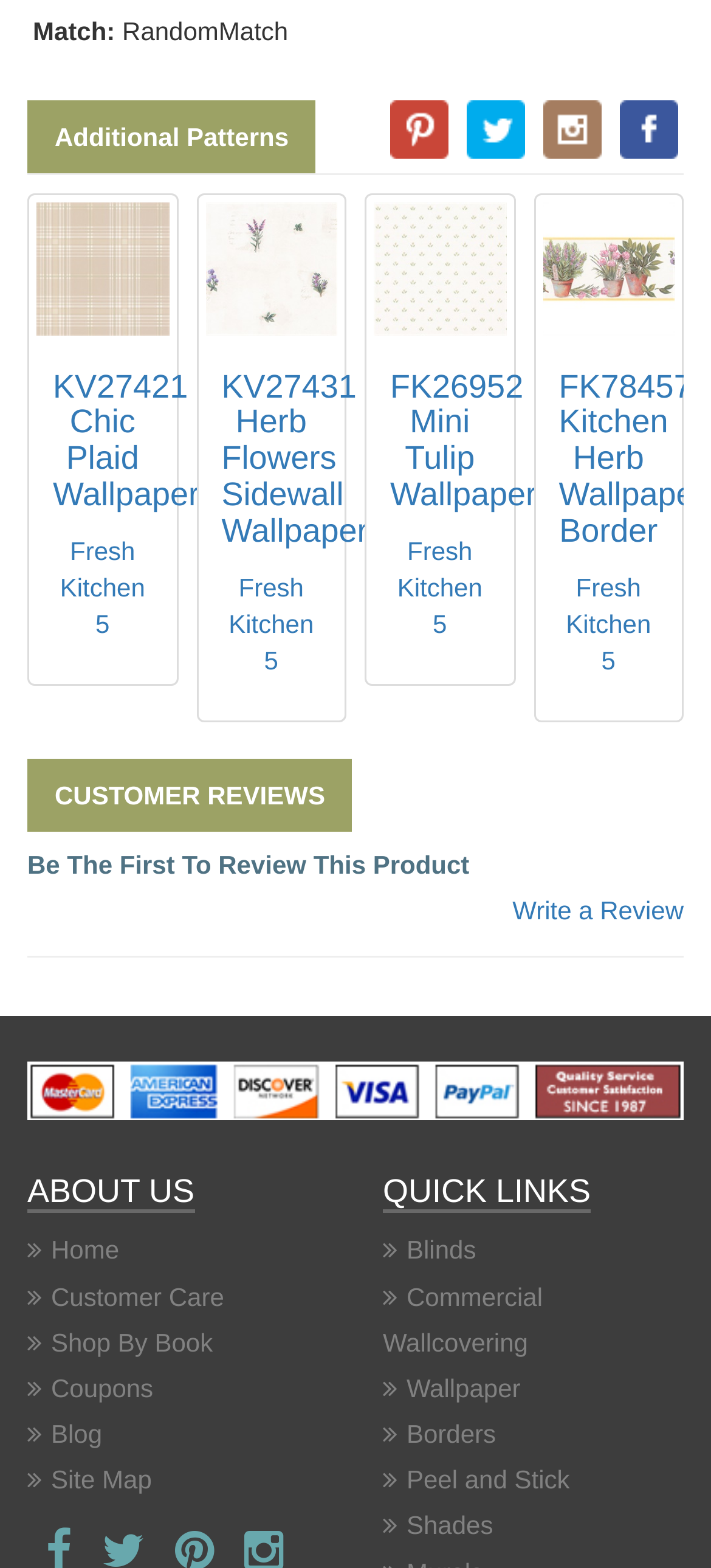Please find the bounding box coordinates for the clickable element needed to perform this instruction: "Write a review".

[0.721, 0.568, 0.962, 0.592]